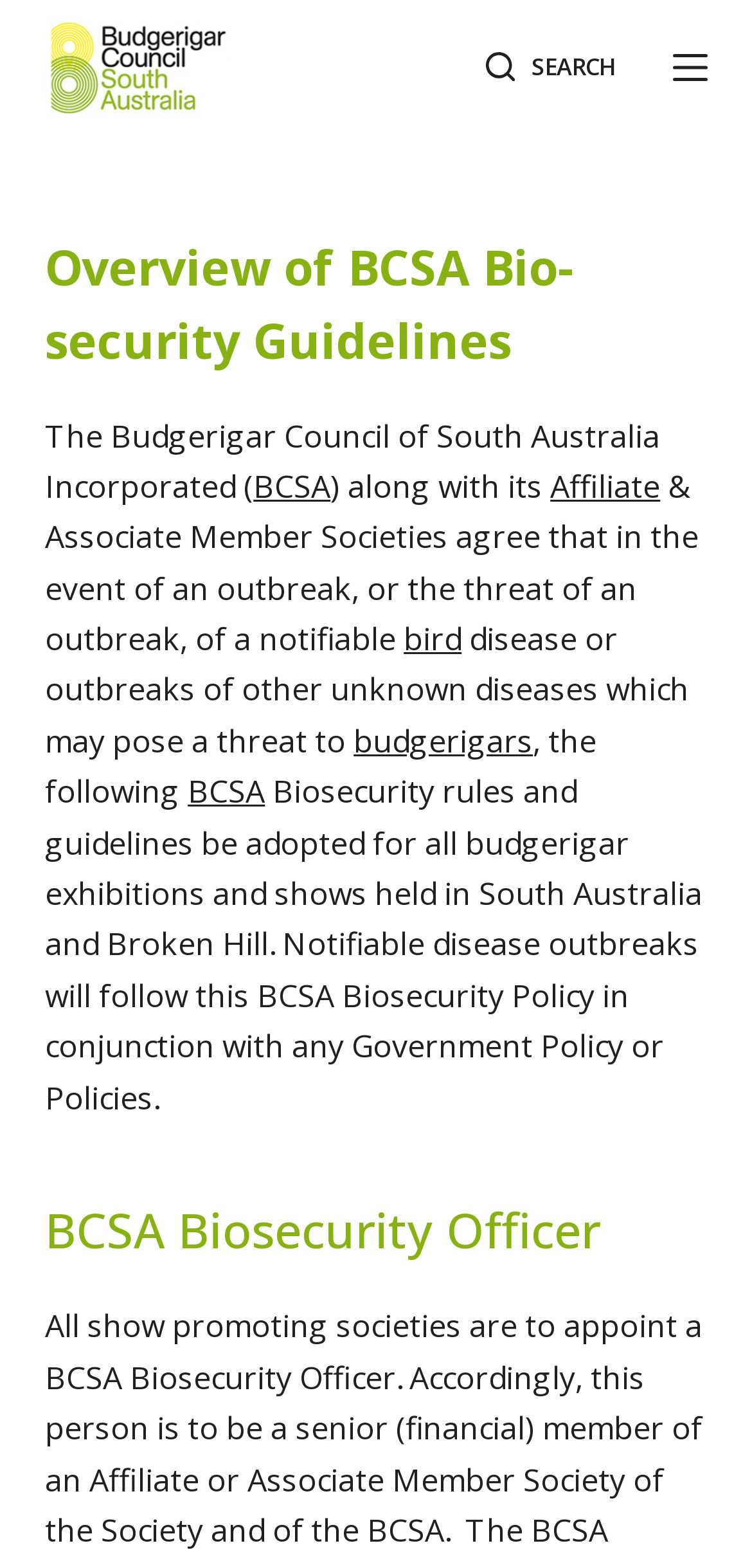Ascertain the bounding box coordinates for the UI element detailed here: "bird". The coordinates should be provided as [left, top, right, bottom] with each value being a float between 0 and 1.

[0.537, 0.394, 0.614, 0.421]